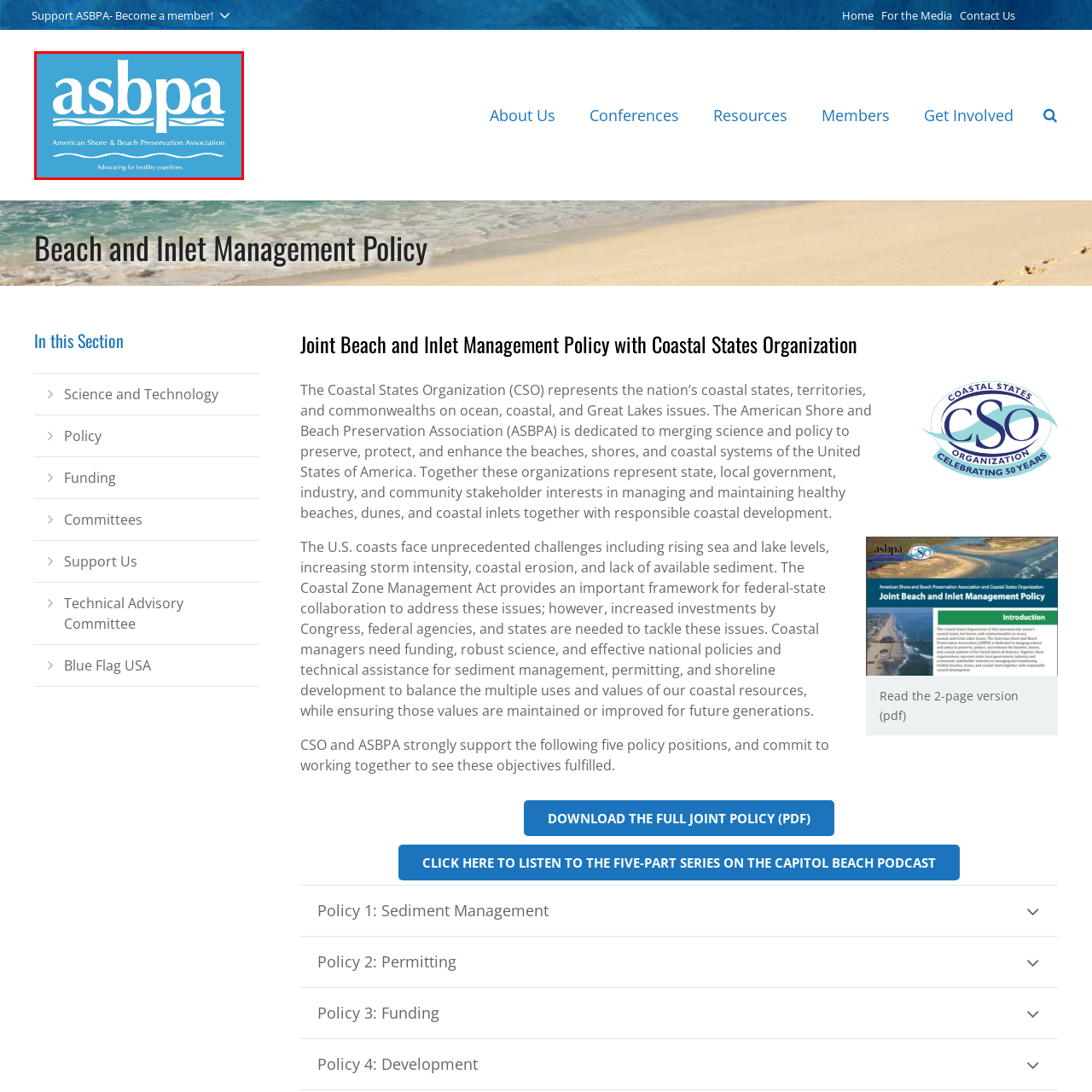What is the organization's mission? Please look at the image within the red bounding box and provide a one-word or short-phrase answer based on what you see.

Preserve and protect beach and shoreline environments